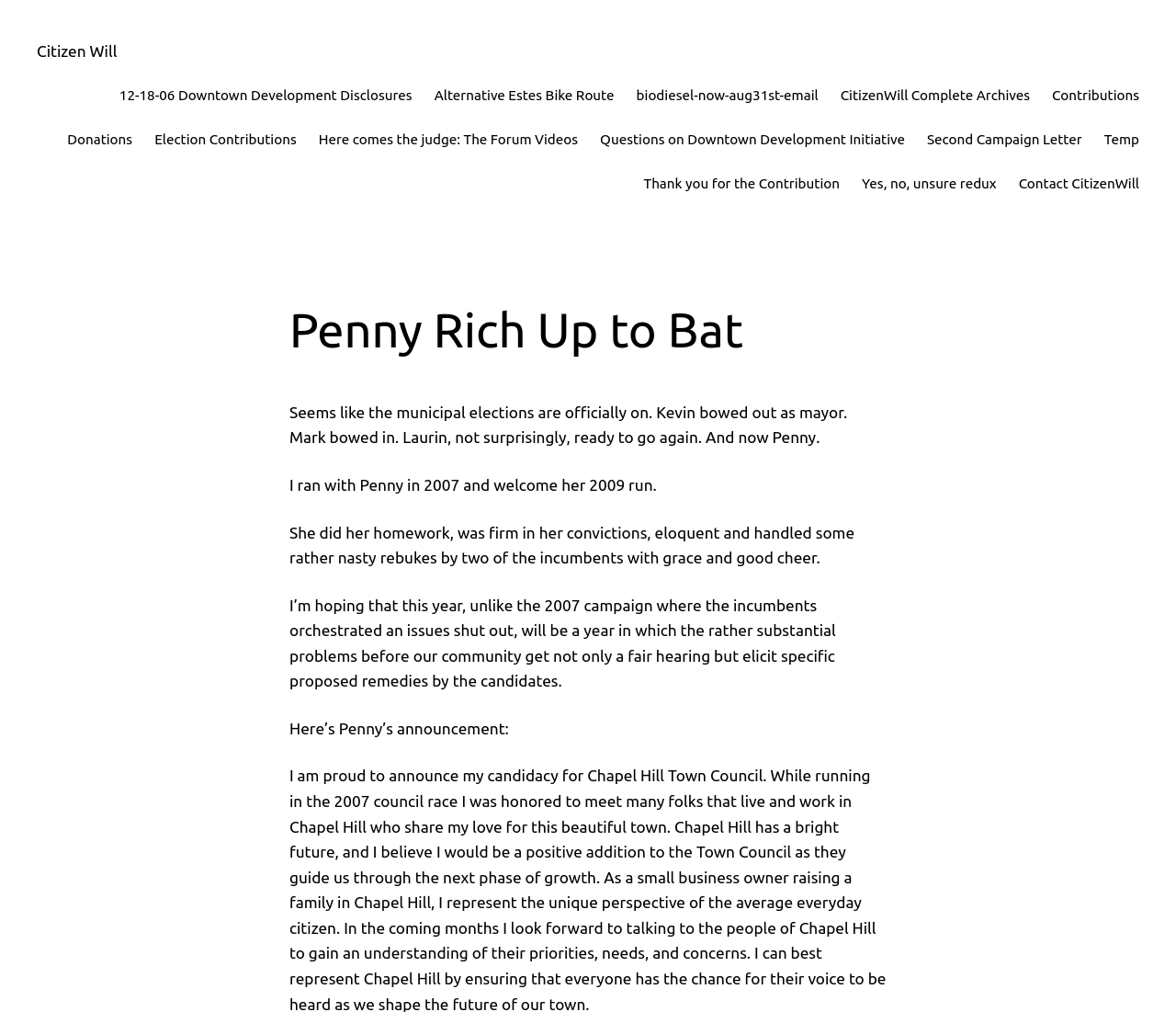Produce an elaborate caption capturing the essence of the webpage.

The webpage is about Penny Rich's mayoral campaign, with the title "Penny Rich Up to Bat – Citizen Will" at the top. Below the title, there is a menu section with 12 links, including "Downtown Development Disclosures", "Alternative Estes Bike Route", and "CitizenWill Complete Archives", among others. These links are arranged horizontally across the page, taking up most of the width.

Above the menu section, there is a link to "Citizen Will" in the top-left corner. To the right of the title, there are two columns of text. The left column has four paragraphs of text, which discuss Penny Rich's mayoral campaign, her qualifications, and the importance of addressing community problems. The right column has a single link, "Contact CitizenWill", at the bottom.

At the top of the right column, there is a heading "Penny Rich Up to Bat" in a larger font size. Below the heading, there are four paragraphs of text, which appear to be a personal endorsement of Penny Rich's campaign. The text describes Penny's strengths as a candidate, including her preparedness, conviction, and eloquence. The final paragraph mentions Penny's campaign announcement, which is not provided on this webpage.